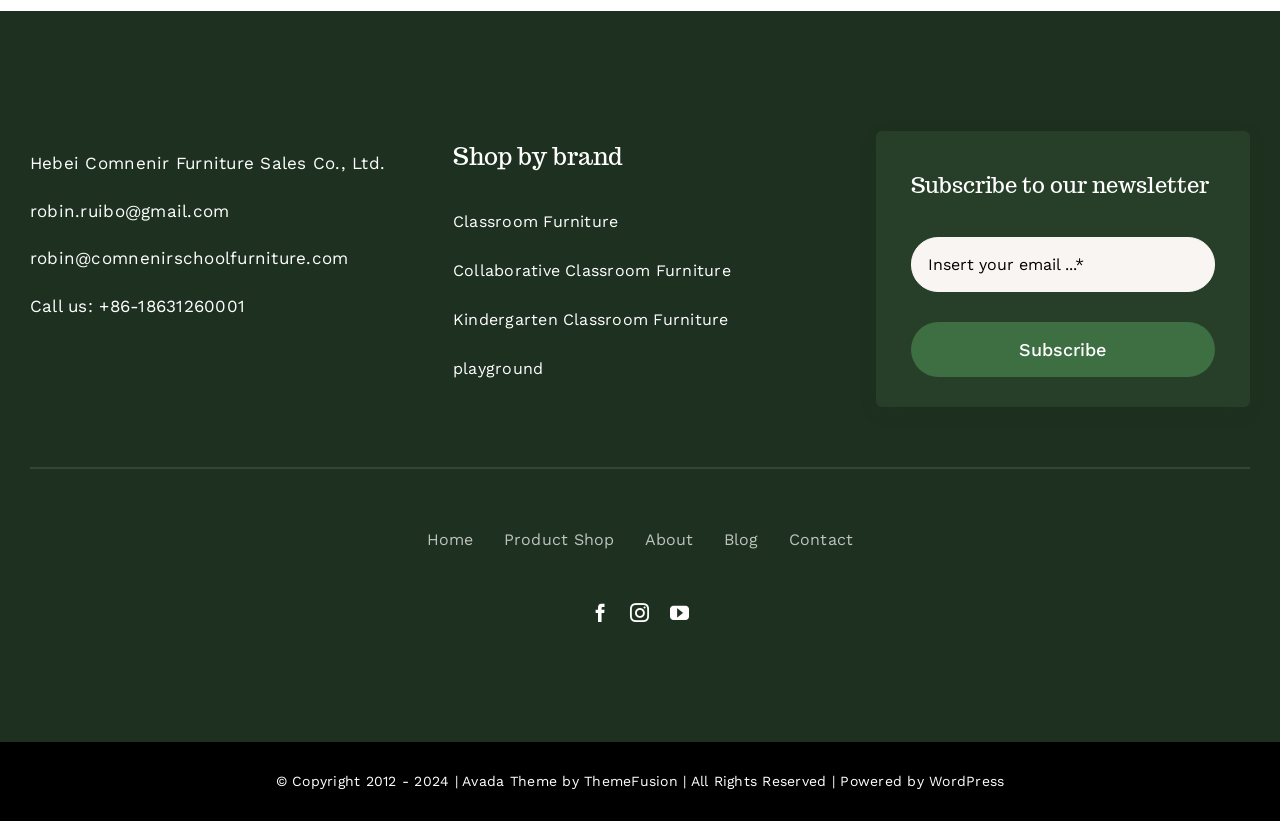Bounding box coordinates should be provided in the format (top-left x, top-left y, bottom-right x, bottom-right y) with all values between 0 and 1. Identify the bounding box for this UI element: name="email" placeholder="Insert your email ...*"

[0.712, 0.288, 0.949, 0.355]